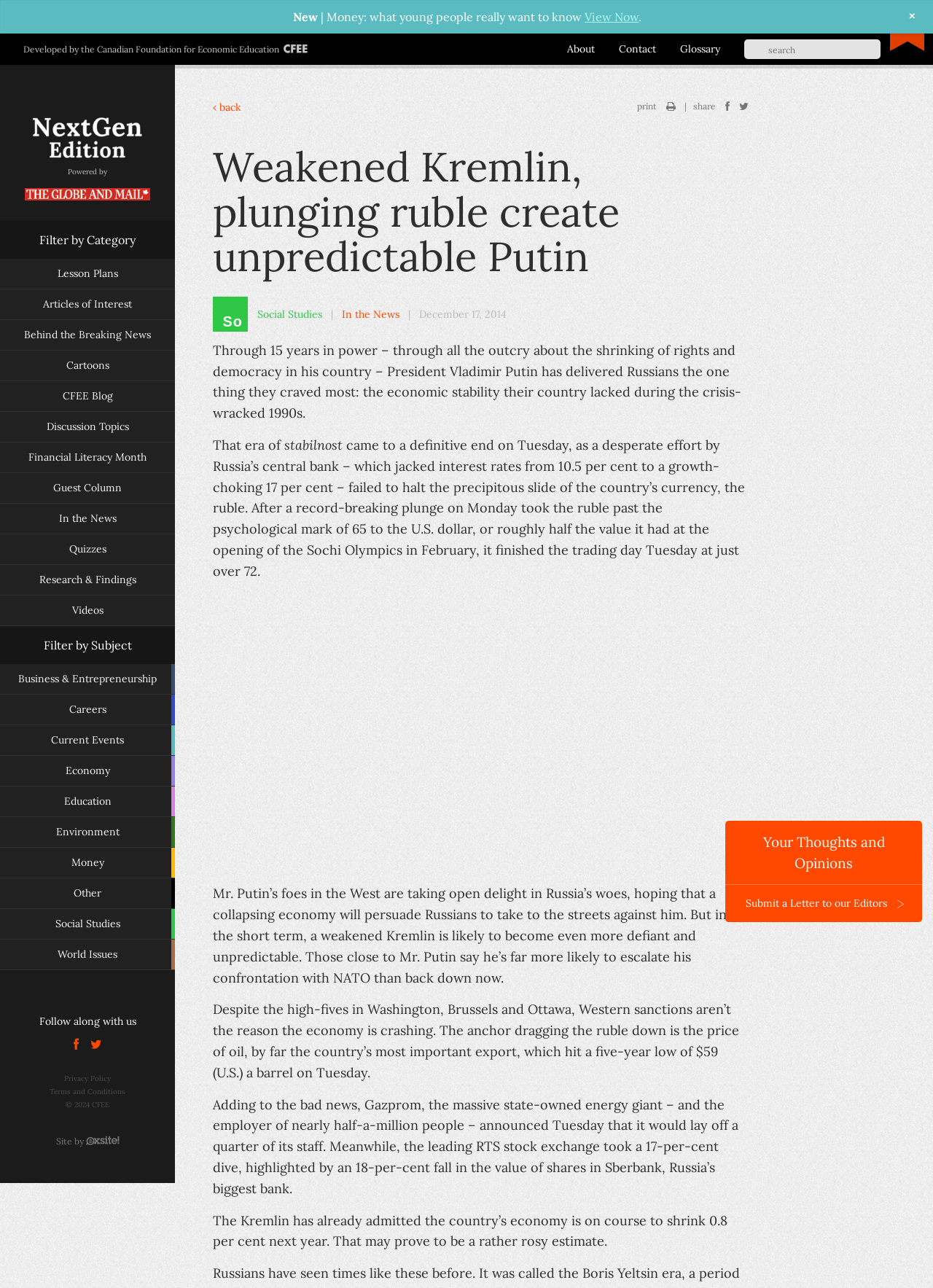Find the bounding box coordinates of the area to click in order to follow the instruction: "View Now".

[0.627, 0.007, 0.684, 0.019]